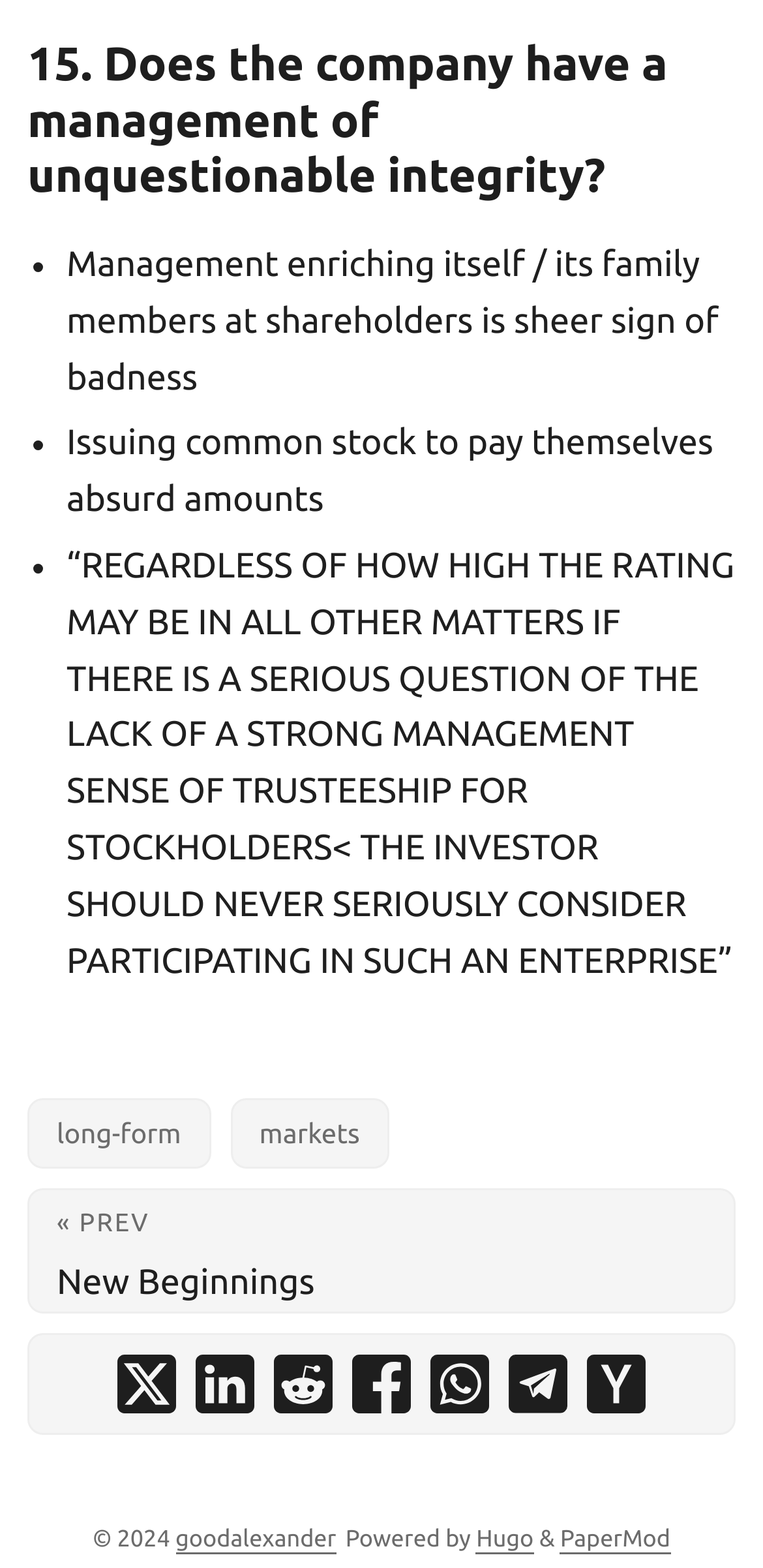What is the quote about management sense of trusteeship?
Can you provide an in-depth and detailed response to the question?

The quote is '“REGARDLESS OF HOW HIGH THE RATING MAY BE IN ALL OTHER MATTERS IF THERE IS A SERIOUS QUESTION OF THE LACK OF A STRONG MANAGEMENT SENSE OF TRUSTEESHIP FOR STOCKHOLDERS< THE INVESTOR SHOULD NEVER SERIOUSLY CONSIDER PARTICIPATING IN SUCH AN ENTERPRISE”' which is a long quote about management sense of trusteeship.